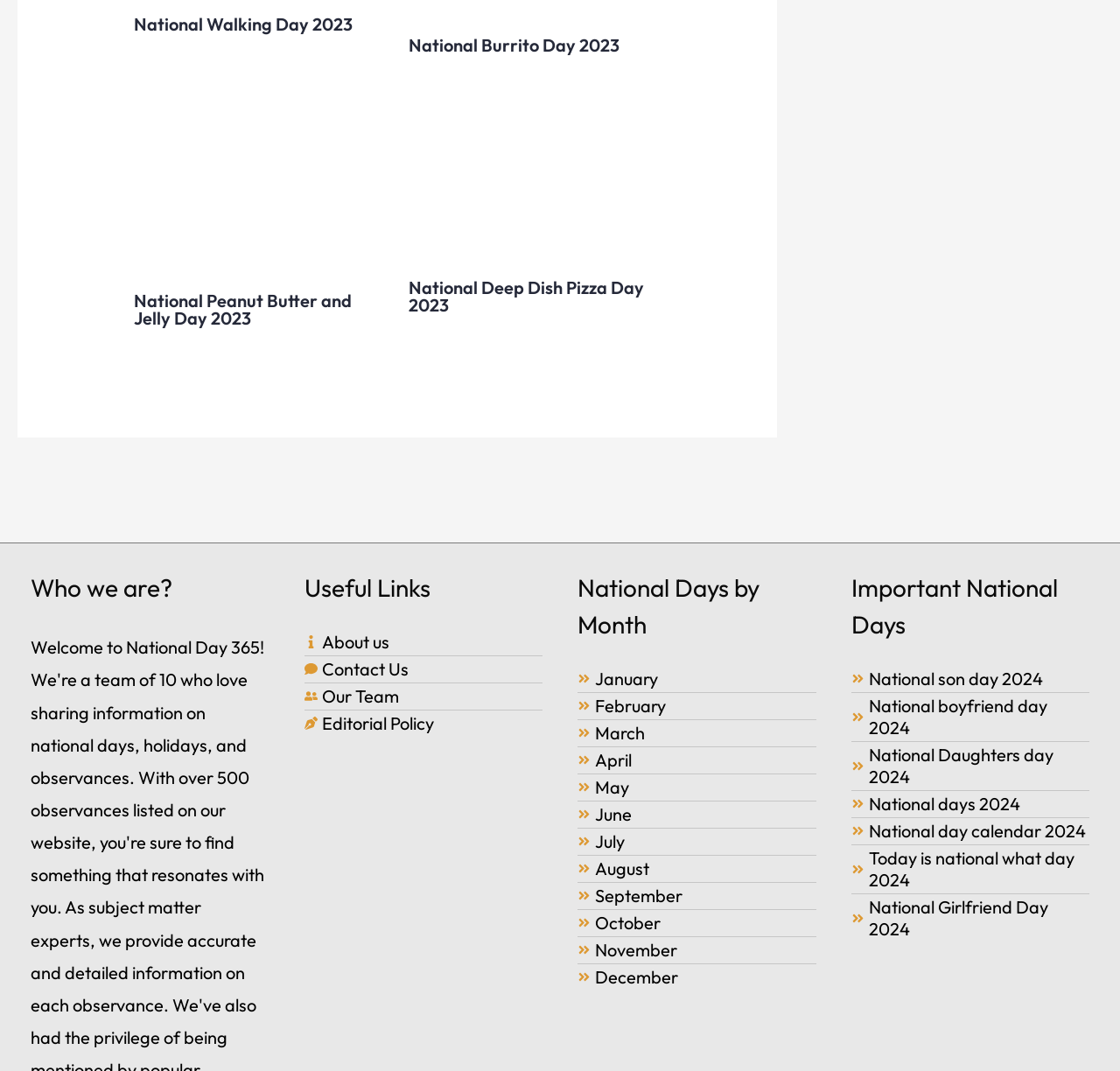Provide the bounding box coordinates for the UI element that is described by this text: "June". The coordinates should be in the form of four float numbers between 0 and 1: [left, top, right, bottom].

[0.516, 0.75, 0.564, 0.771]